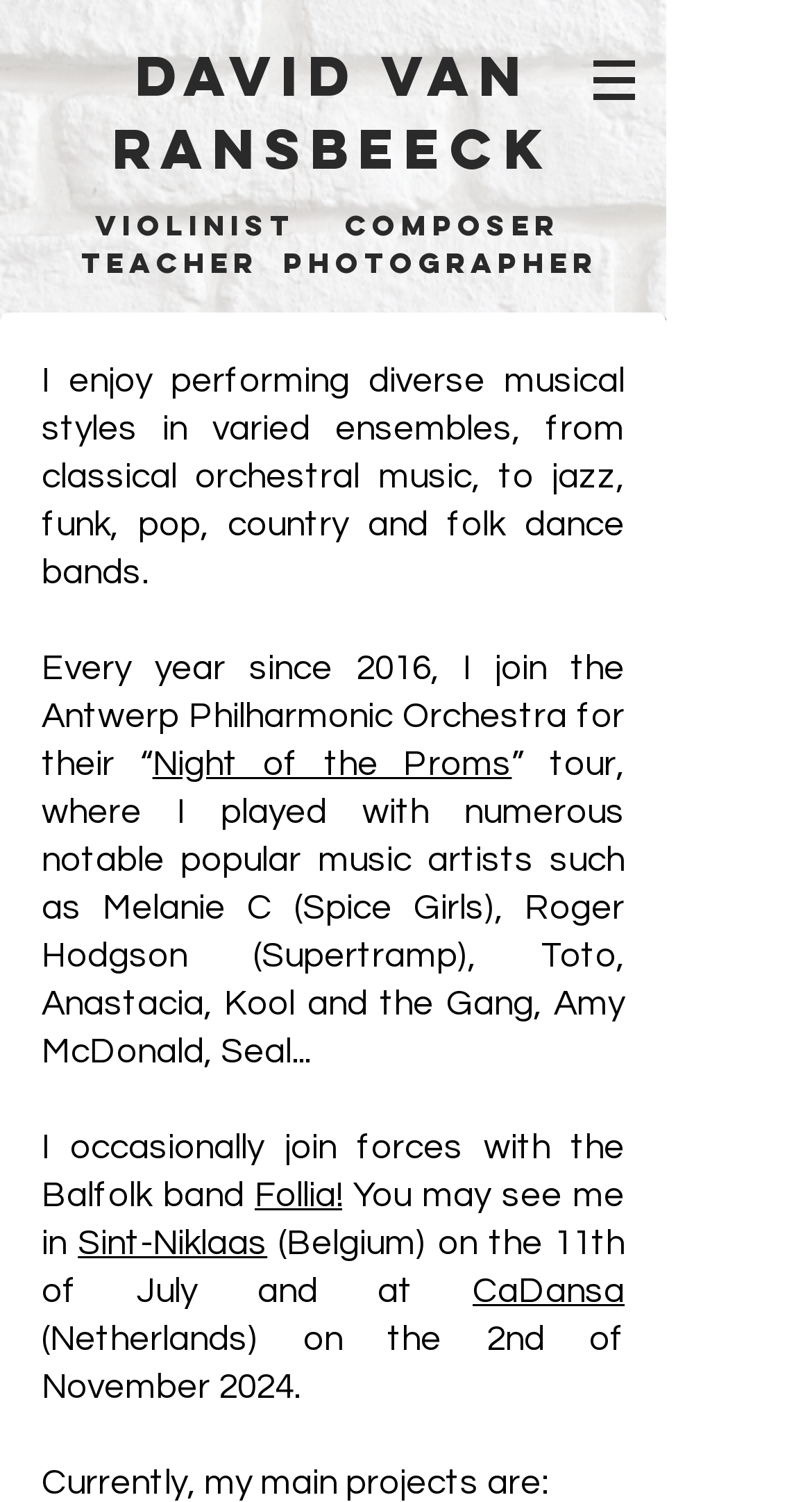How many main projects does David Van Ransbeeck have?
Observe the image and answer the question with a one-word or short phrase response.

Four